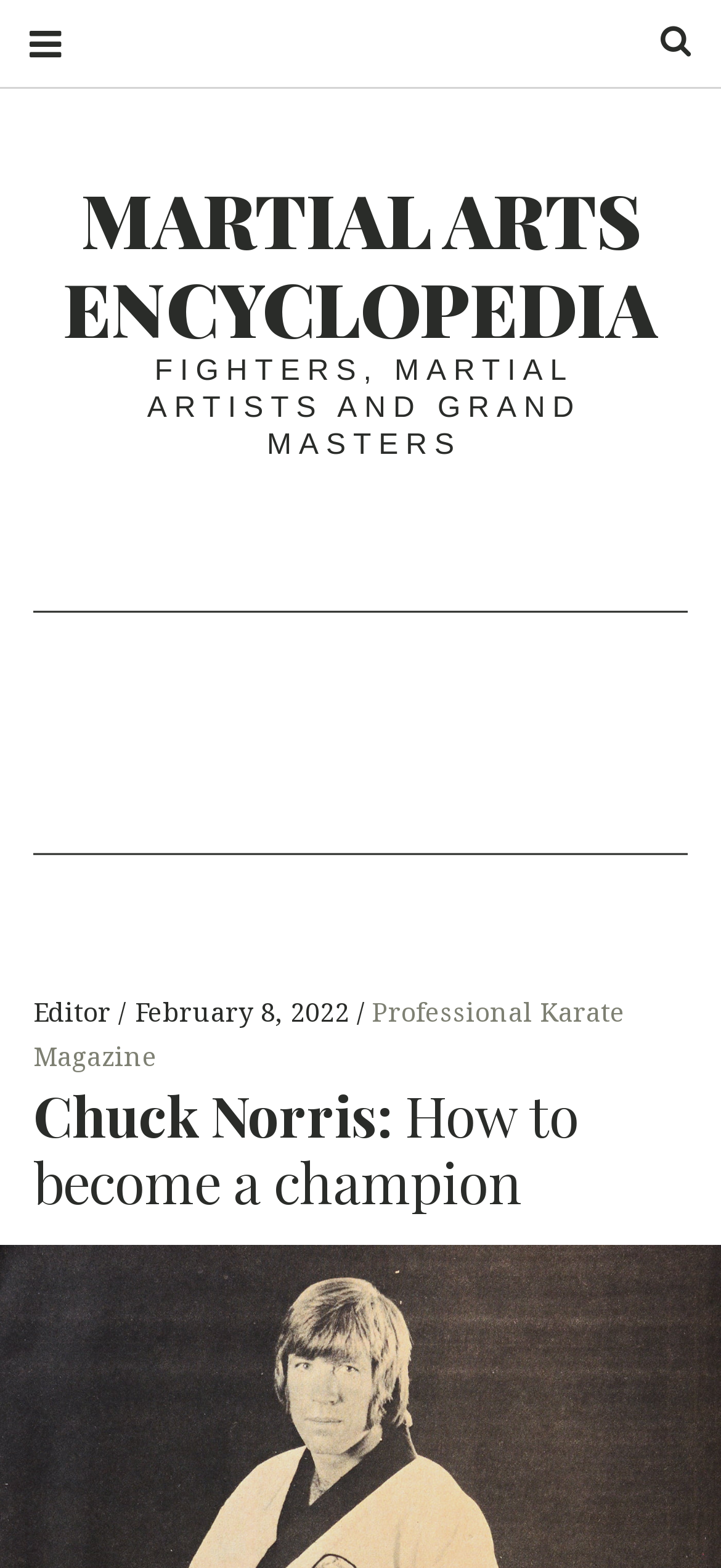Find the bounding box coordinates for the HTML element described in this sentence: "Professional Karate Magazine". Provide the coordinates as four float numbers between 0 and 1, in the format [left, top, right, bottom].

[0.046, 0.634, 0.867, 0.685]